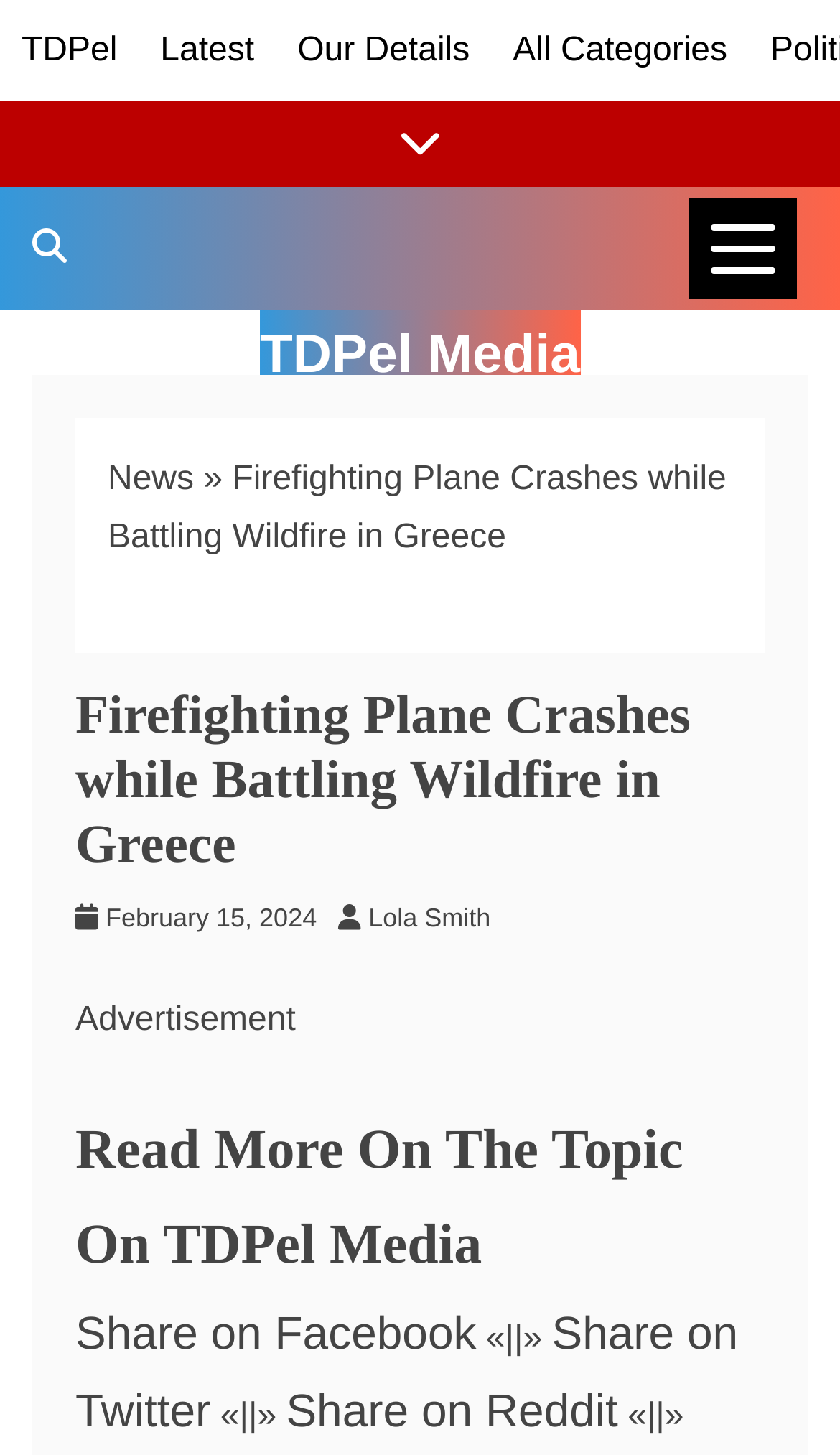Could you specify the bounding box coordinates for the clickable section to complete the following instruction: "Send an email to sales@inputcn.com"?

None